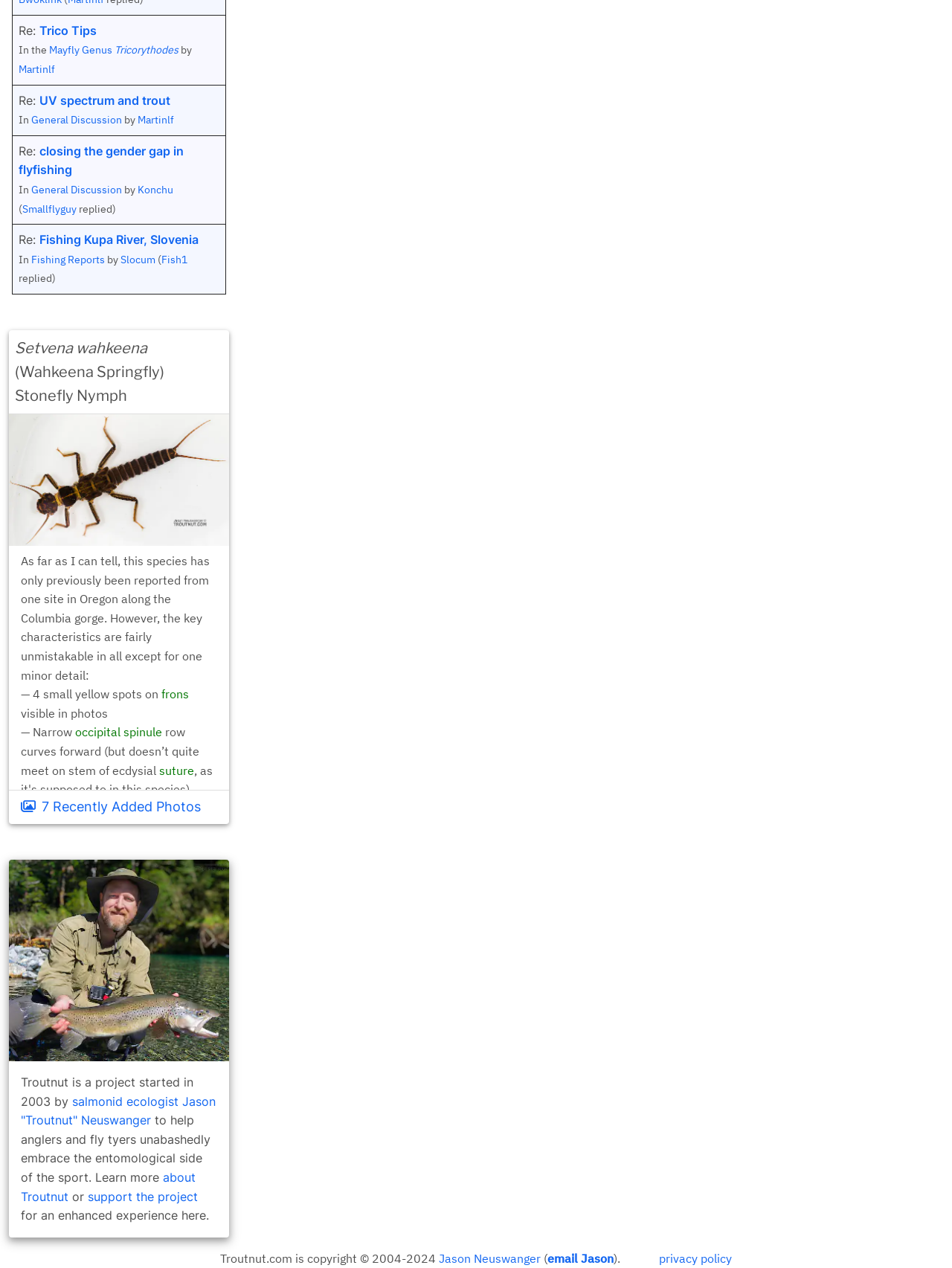Please locate the bounding box coordinates of the element that needs to be clicked to achieve the following instruction: "View 'Fishing Kupa River, Slovenia'". The coordinates should be four float numbers between 0 and 1, i.e., [left, top, right, bottom].

[0.041, 0.183, 0.209, 0.195]